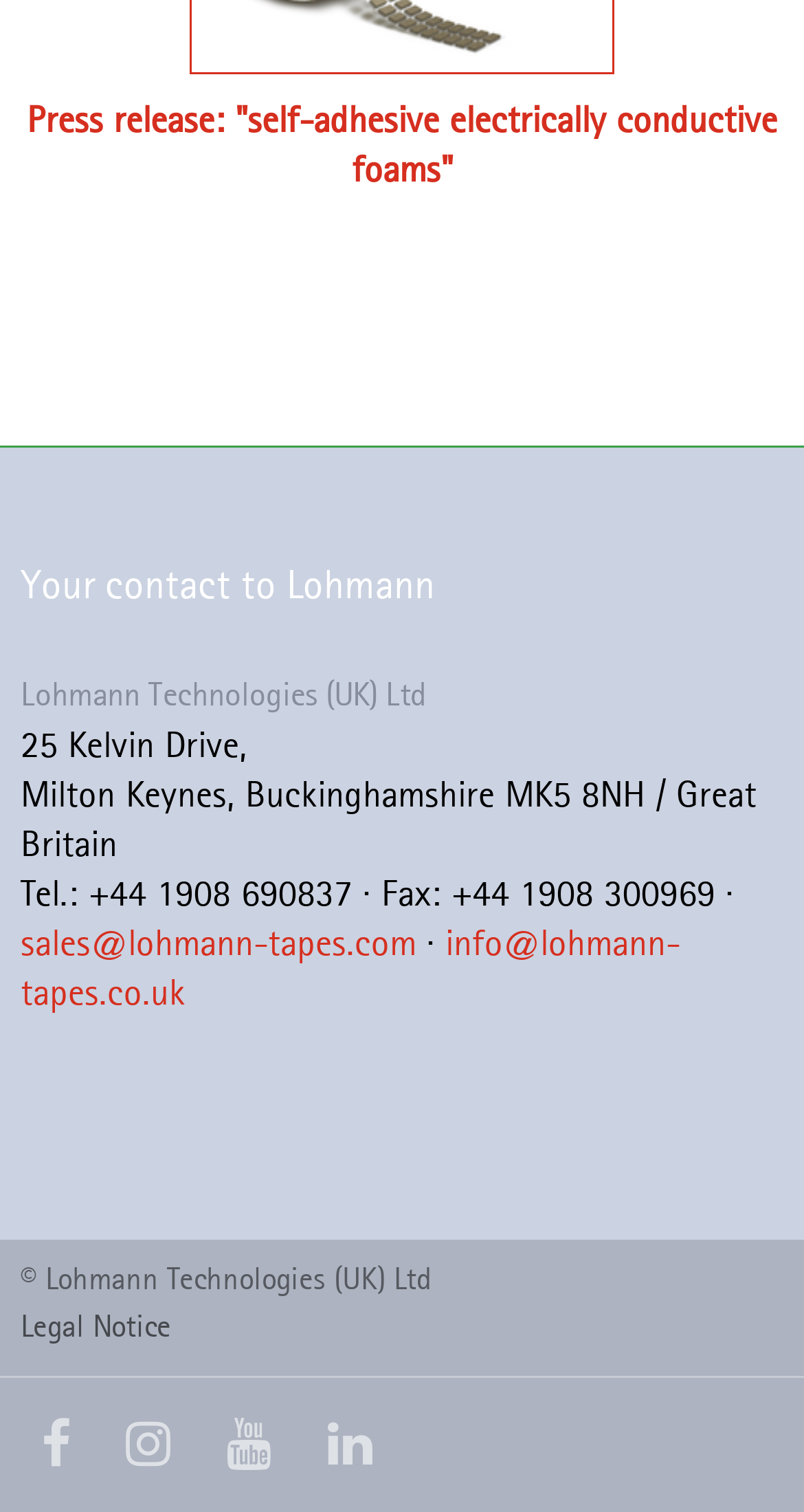Specify the bounding box coordinates of the area to click in order to follow the given instruction: "Follow Lohmann on LinkedIn."

[0.156, 0.939, 0.213, 0.973]